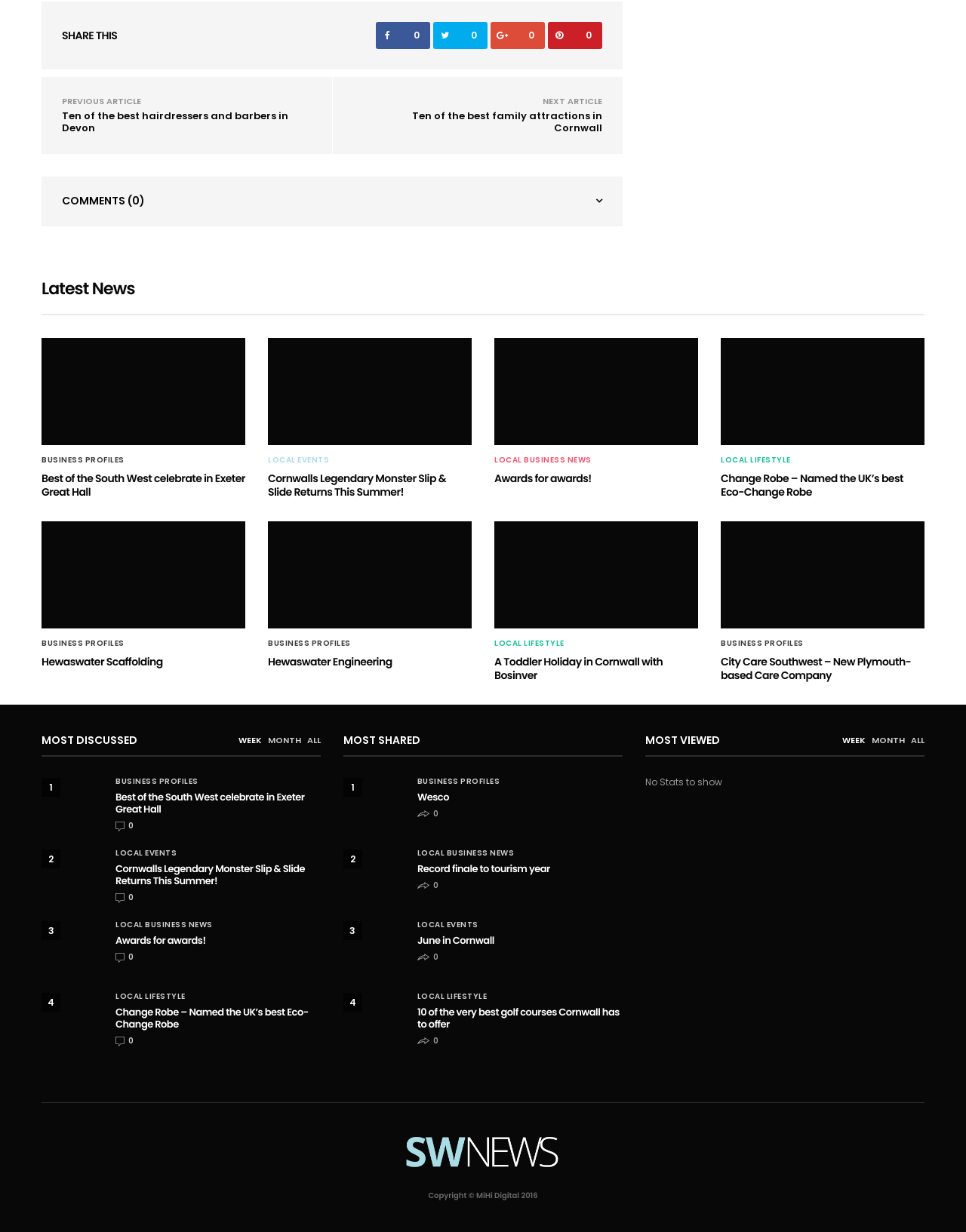Given the description "June in Cornwall", provide the bounding box coordinates of the corresponding UI element.

[0.432, 0.758, 0.512, 0.769]